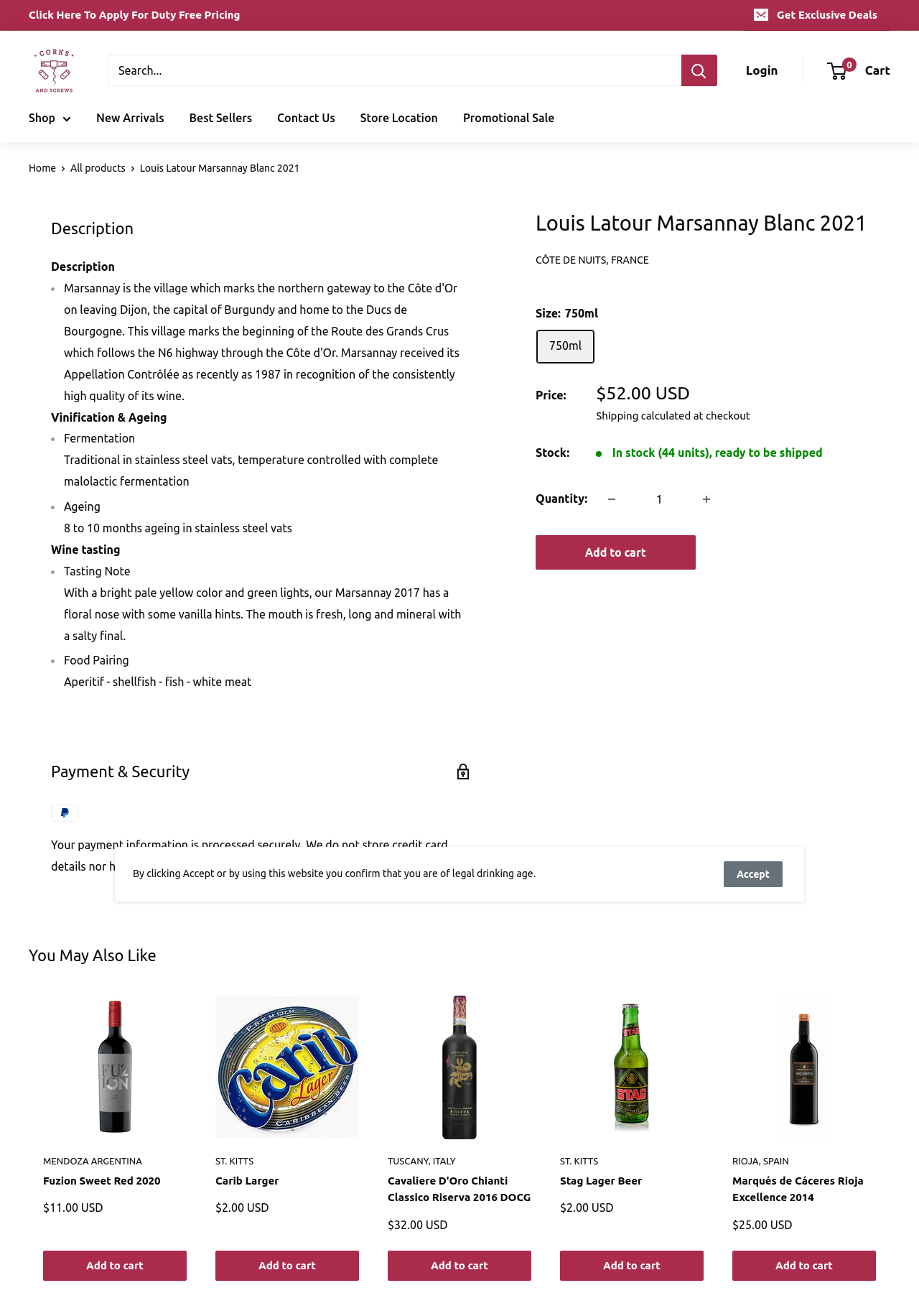Locate the bounding box coordinates of the clickable area needed to fulfill the instruction: "View the 'Description' of the product".

[0.055, 0.164, 0.511, 0.182]